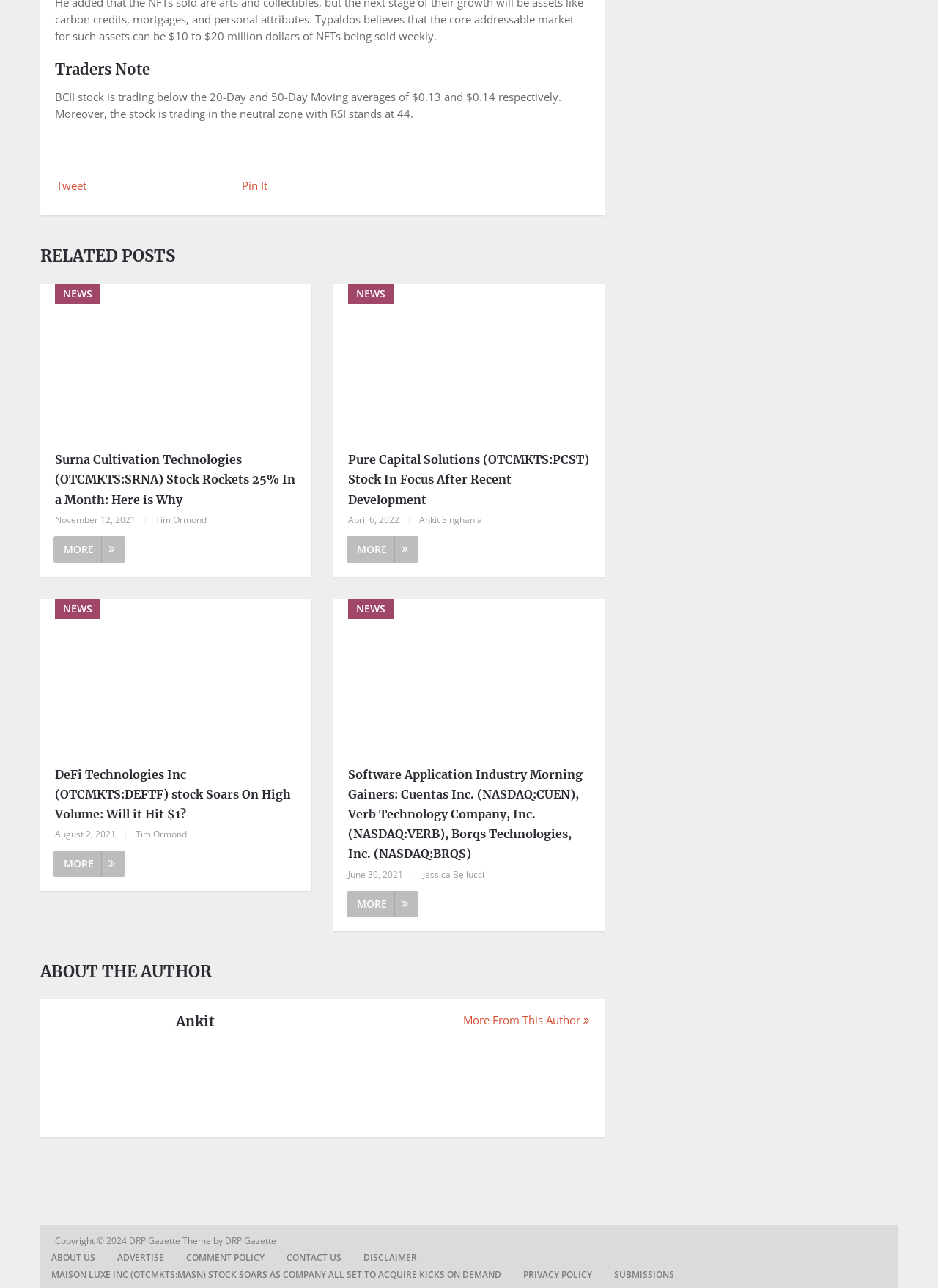How many articles are in the 'RELATED POSTS' section?
Based on the screenshot, provide your answer in one word or phrase.

4